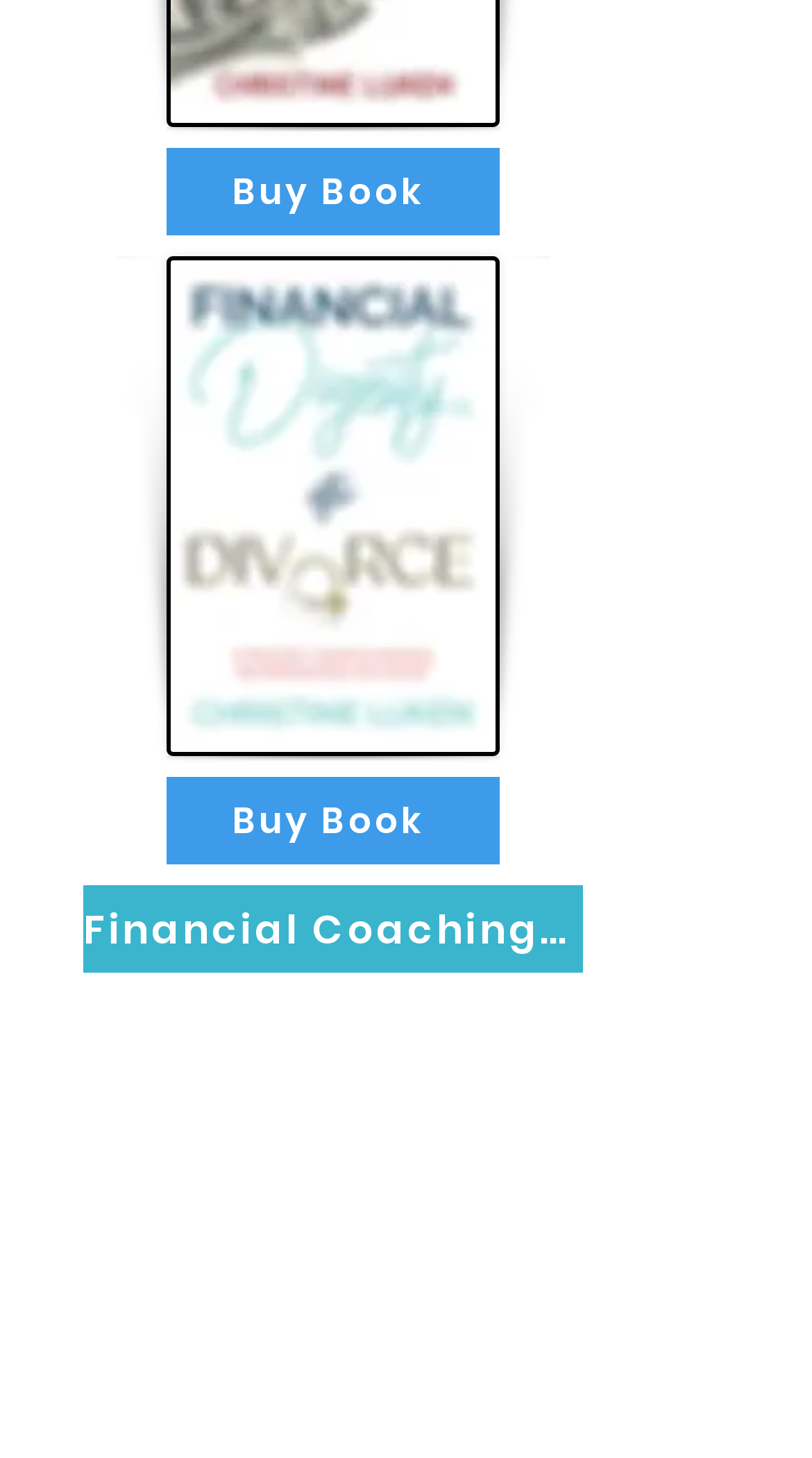Find the bounding box coordinates of the clickable region needed to perform the following instruction: "Visit the Facebook page". The coordinates should be provided as four float numbers between 0 and 1, i.e., [left, top, right, bottom].

[0.433, 0.713, 0.523, 0.763]